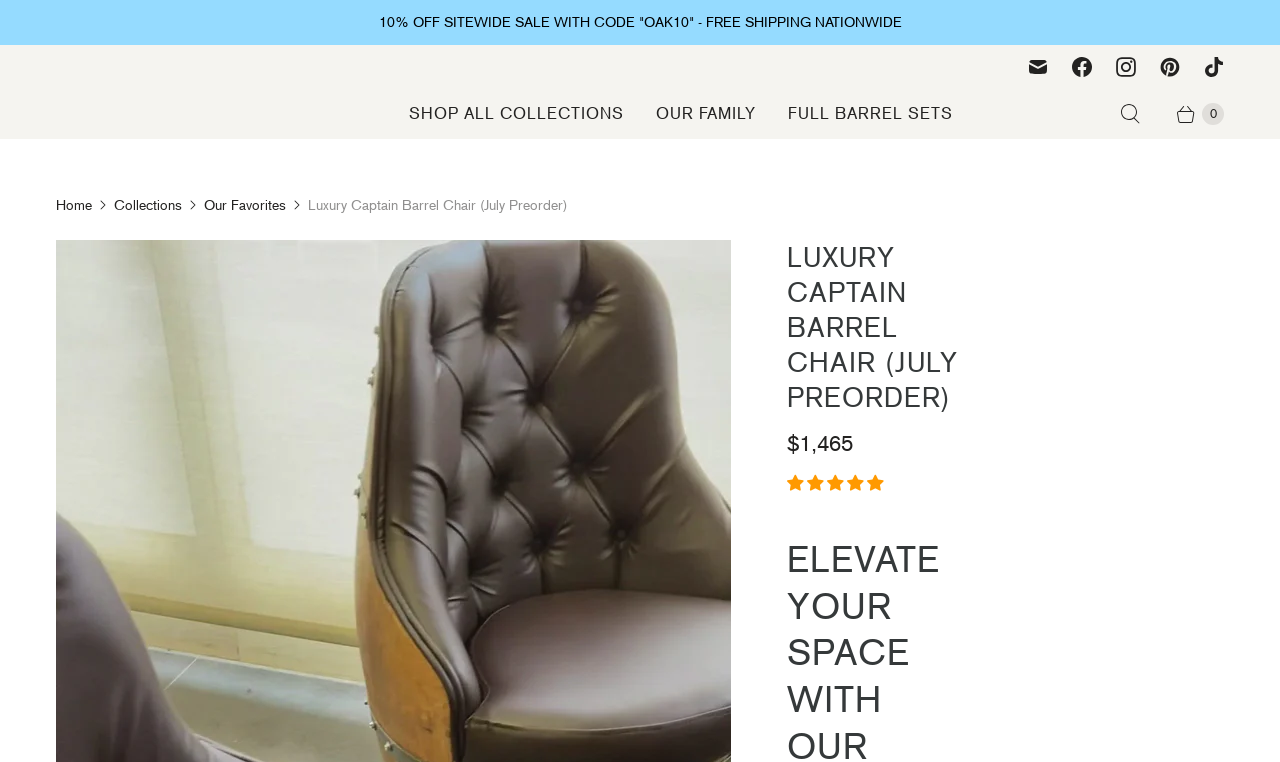What is the price of the Luxury Captain Barrel Chair?
Provide a well-explained and detailed answer to the question.

The price of the Luxury Captain Barrel Chair can be found in the product description section, which displays the price as '$1,465'.